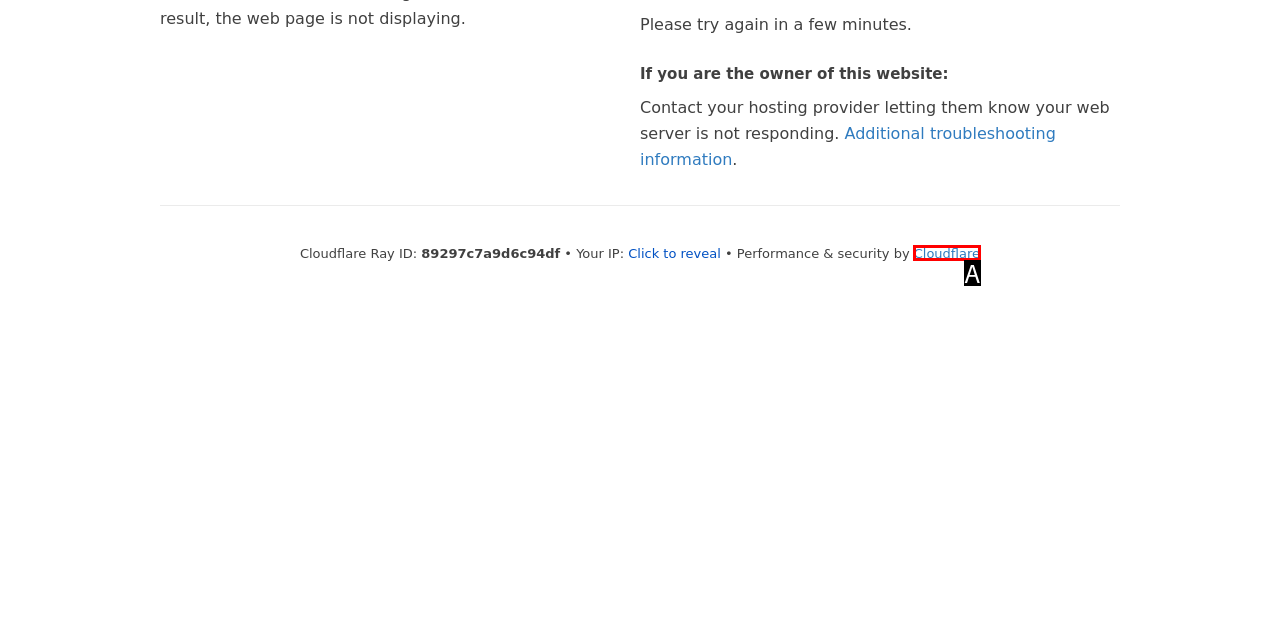Match the following description to the correct HTML element: XING Indicate your choice by providing the letter.

None